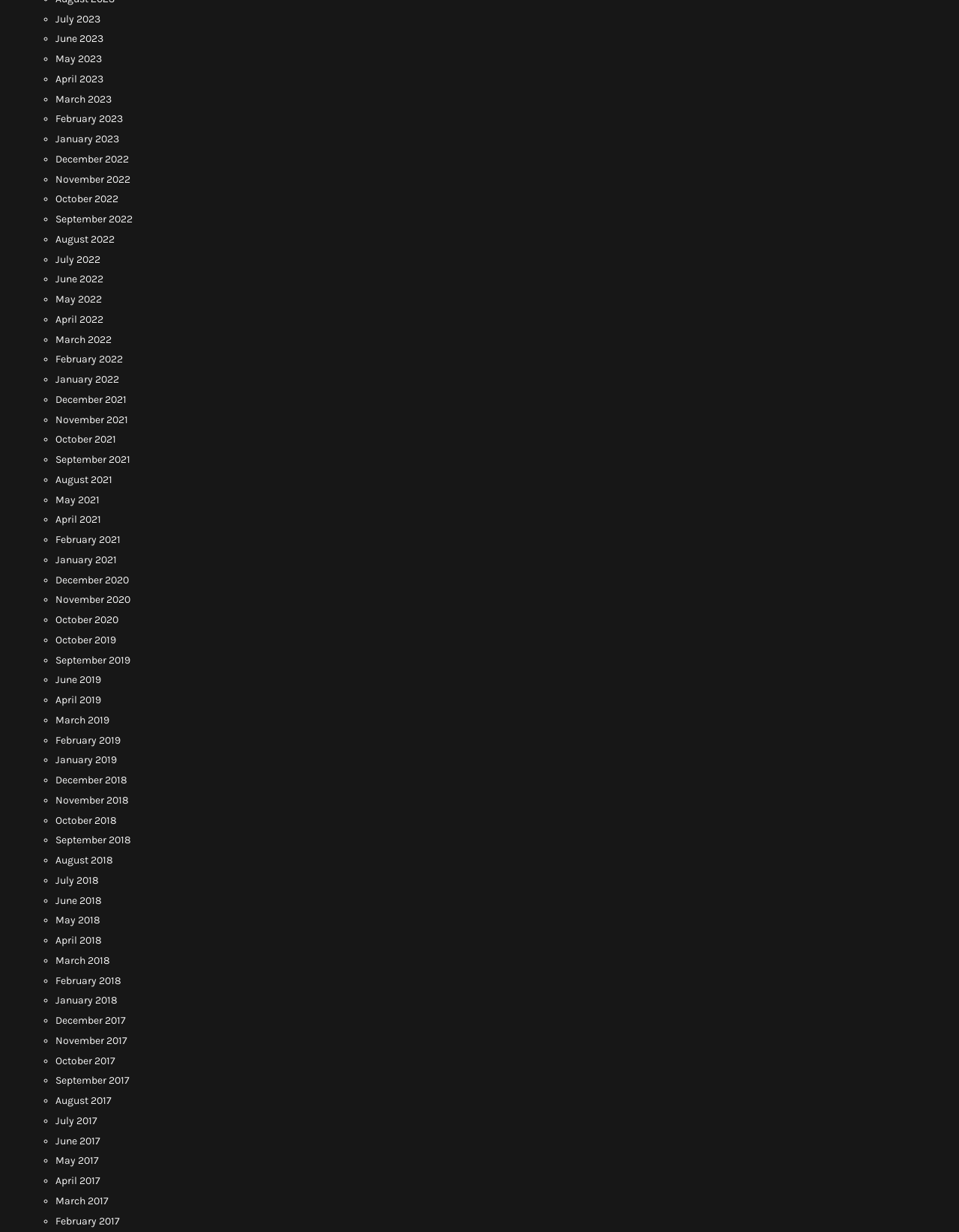Determine the bounding box coordinates for the UI element described. Format the coordinates as (top-left x, top-left y, bottom-right x, bottom-right y) and ensure all values are between 0 and 1. Element description: November 2018

[0.058, 0.644, 0.134, 0.655]